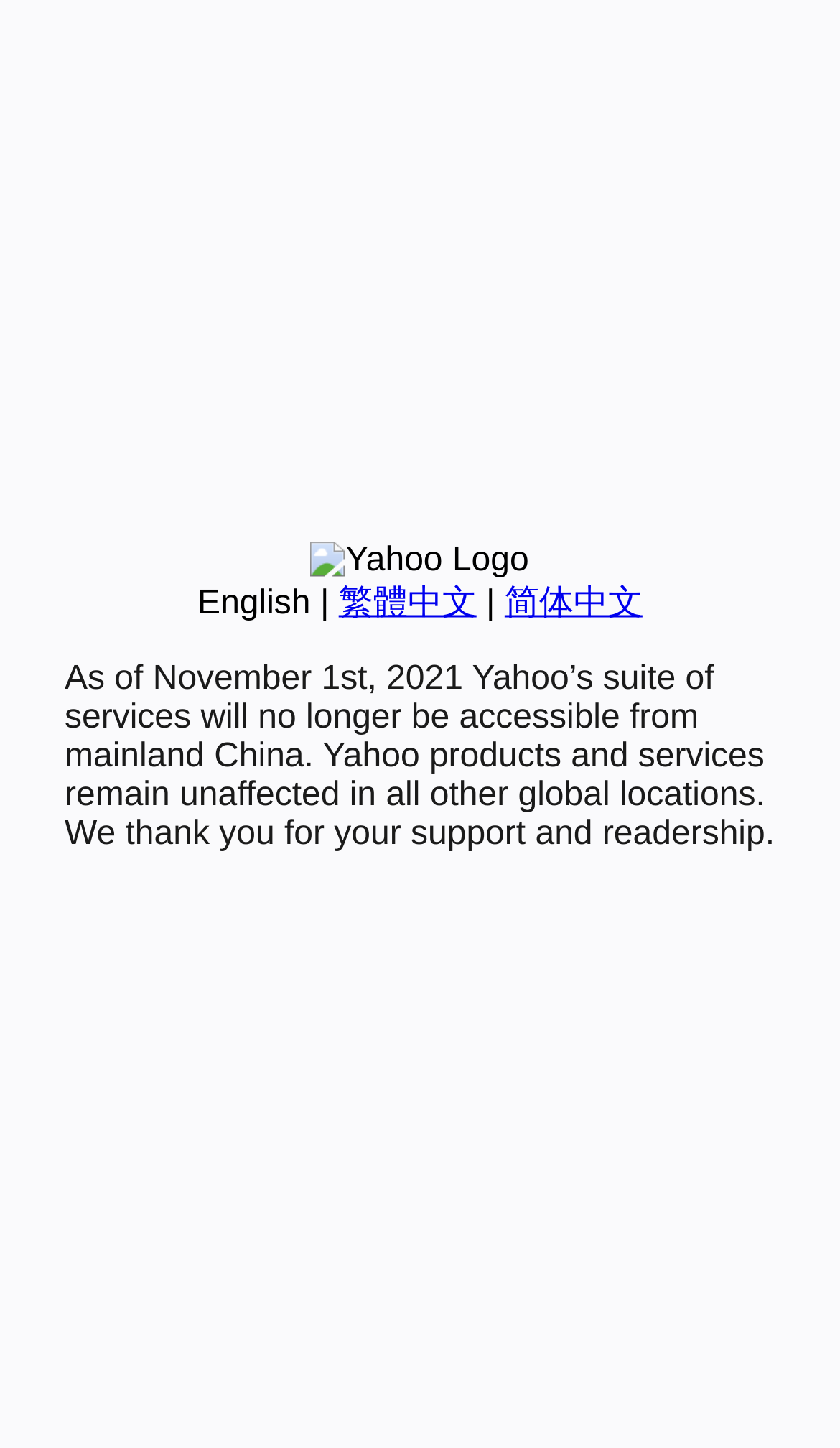Given the description of a UI element: "简体中文", identify the bounding box coordinates of the matching element in the webpage screenshot.

[0.601, 0.404, 0.765, 0.429]